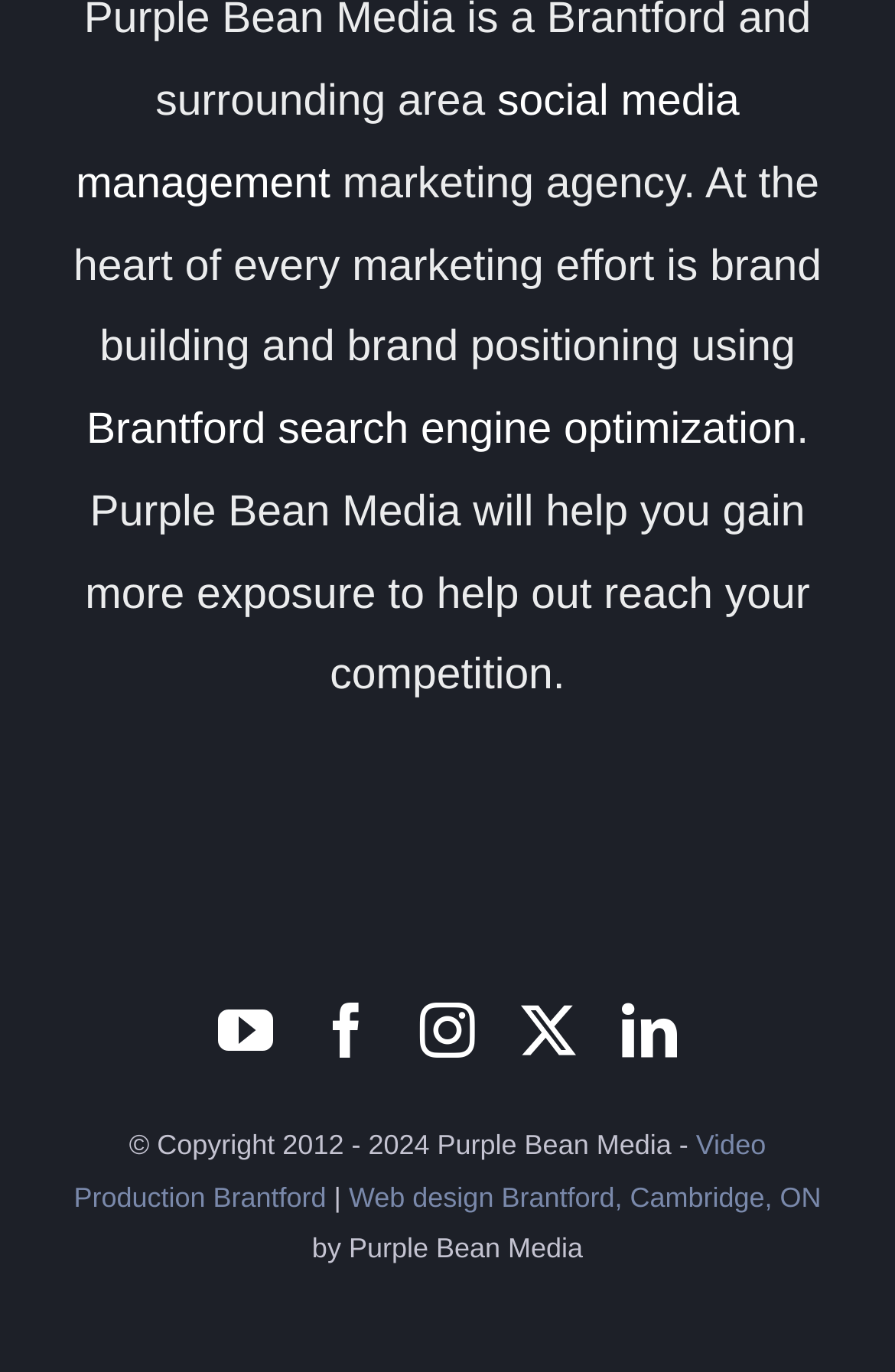Extract the bounding box for the UI element that matches this description: "aria-label="instagram" title="Instagram"".

[0.469, 0.731, 0.531, 0.771]